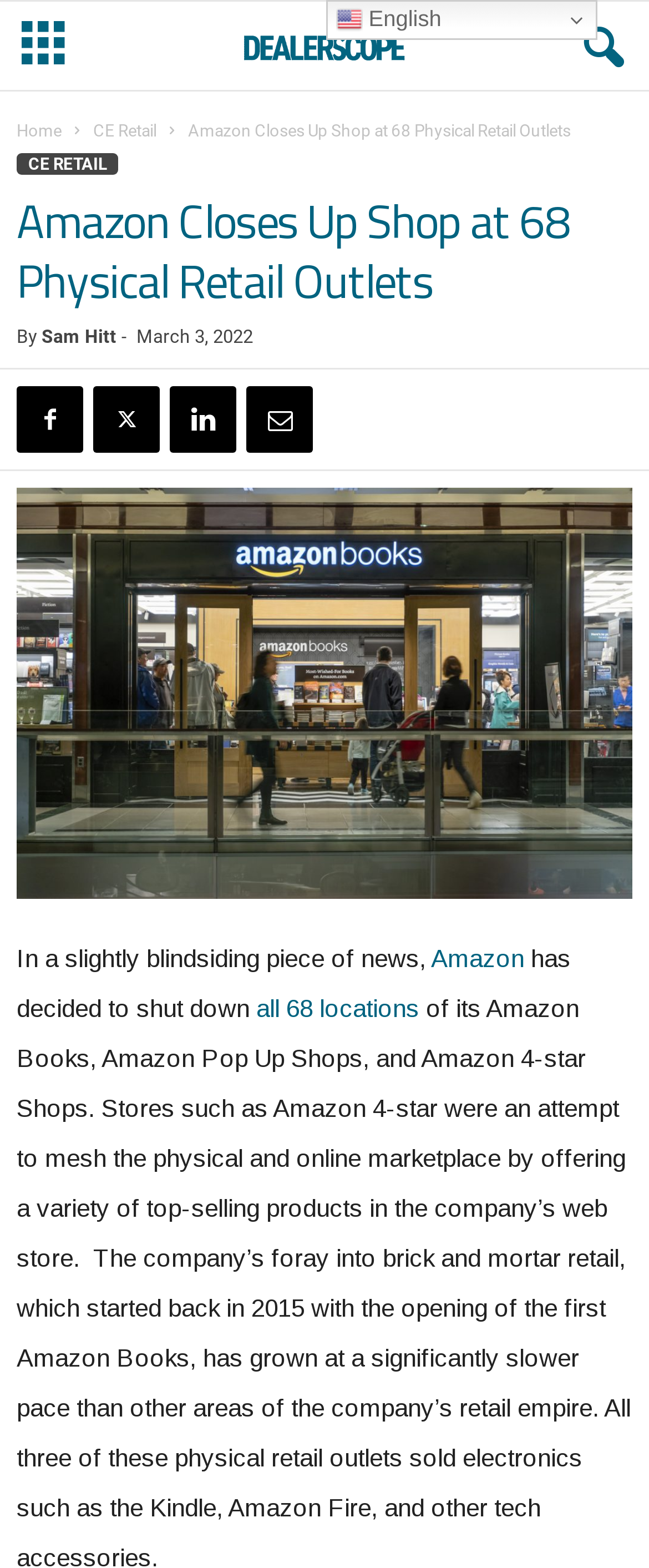Using the image as a reference, answer the following question in as much detail as possible:
When was the article published?

I found the publication date by looking at the time element in the header section of the article, which displays the date 'March 3, 2022'.